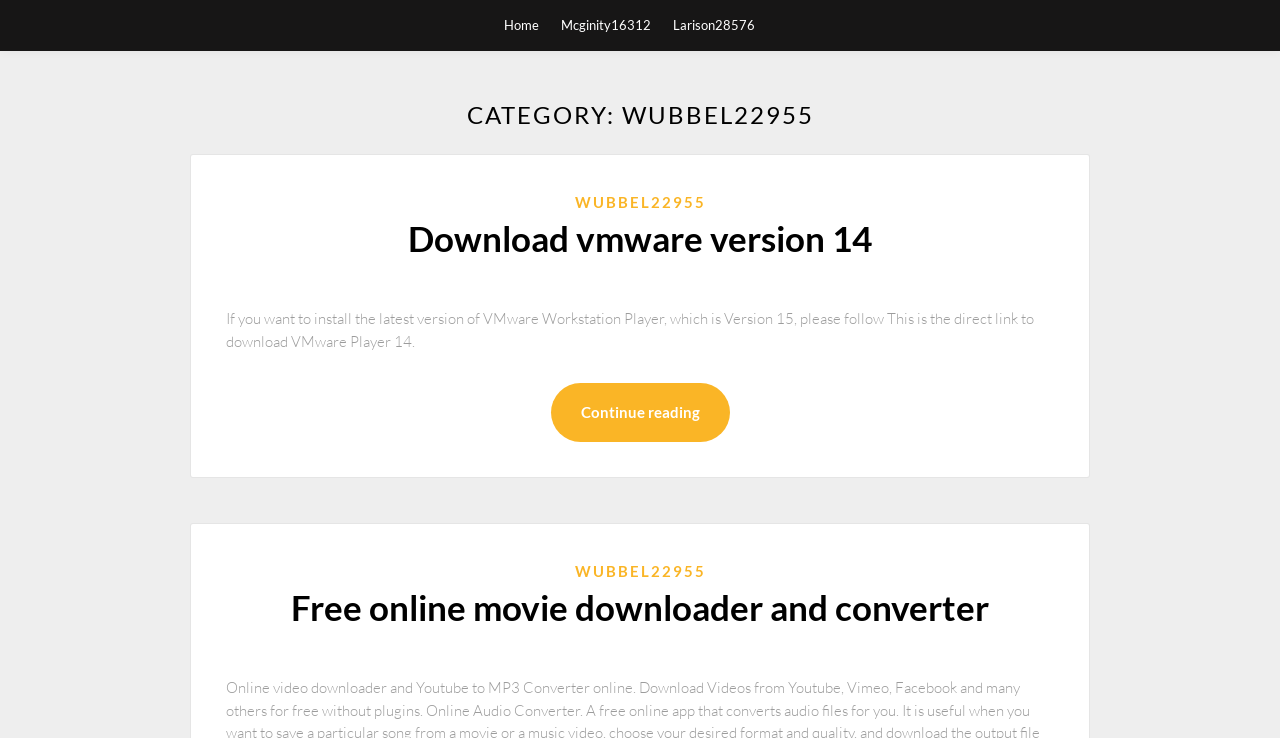Indicate the bounding box coordinates of the element that must be clicked to execute the instruction: "download free online movie downloader and converter". The coordinates should be given as four float numbers between 0 and 1, i.e., [left, top, right, bottom].

[0.227, 0.794, 0.773, 0.851]